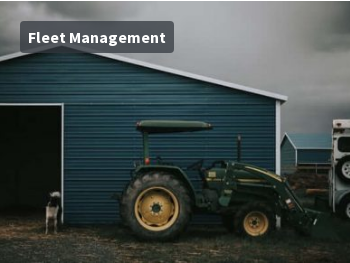Elaborate on the contents of the image in great detail.

The image features a tractor parked beside a large blue barn, highlighting agricultural equipment vital for farm operations. In the foreground, a dog stands near the tractor, underscoring the connection between farm life and machinery. The overall scene conveys a sense of rural tranquility while emphasizing the importance of fleet management in maintaining agricultural productivity. A label reading "Fleet Management" overlays the image, suggesting a focus on the organization and efficiency of farm equipment use, crucial for preventing theft and ensuring operational effectiveness. The cloudy sky adds a dramatic backdrop, enhancing the setting's authenticity.